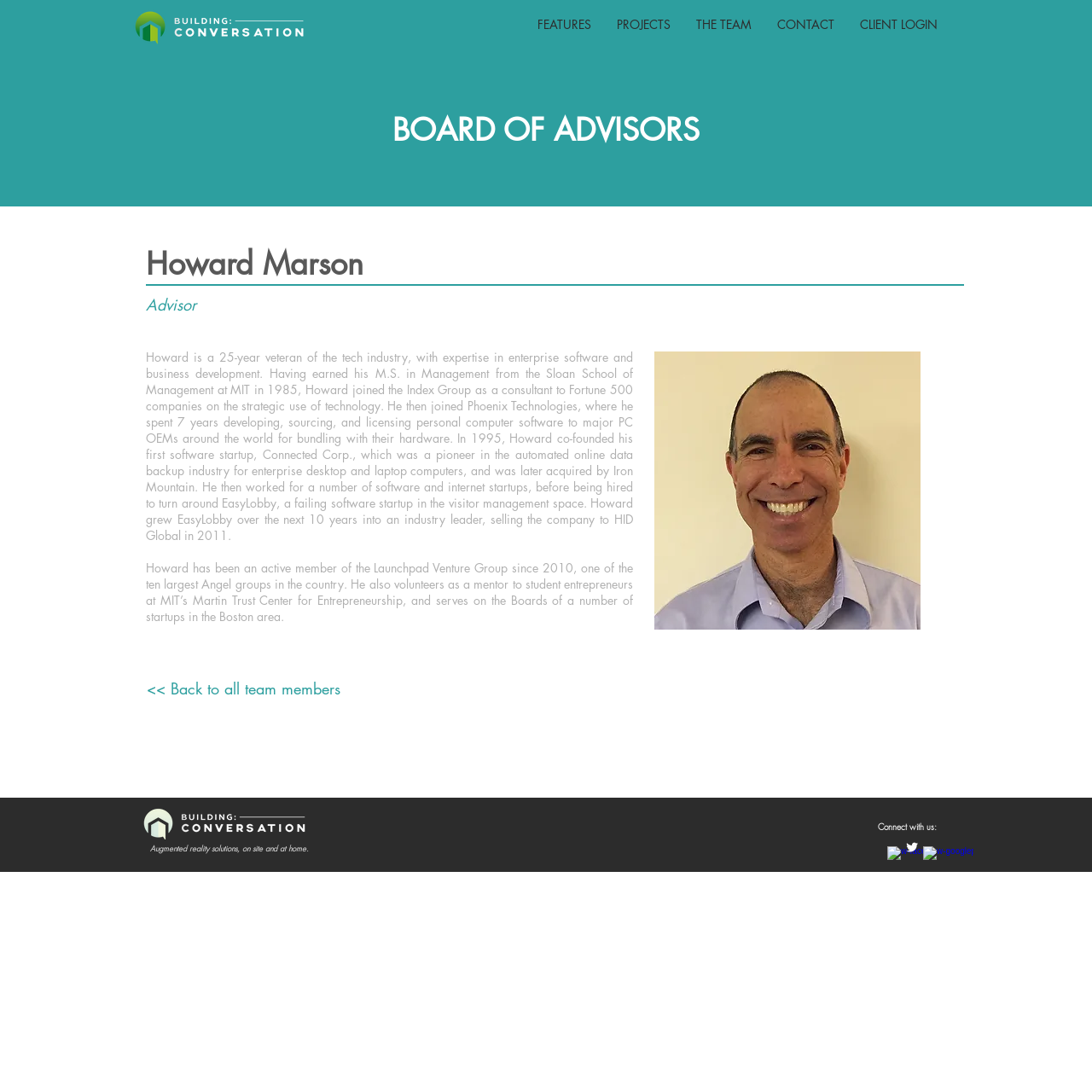Please find the bounding box coordinates of the element that must be clicked to perform the given instruction: "Go back to all team members". The coordinates should be four float numbers from 0 to 1, i.e., [left, top, right, bottom].

[0.134, 0.616, 0.312, 0.647]